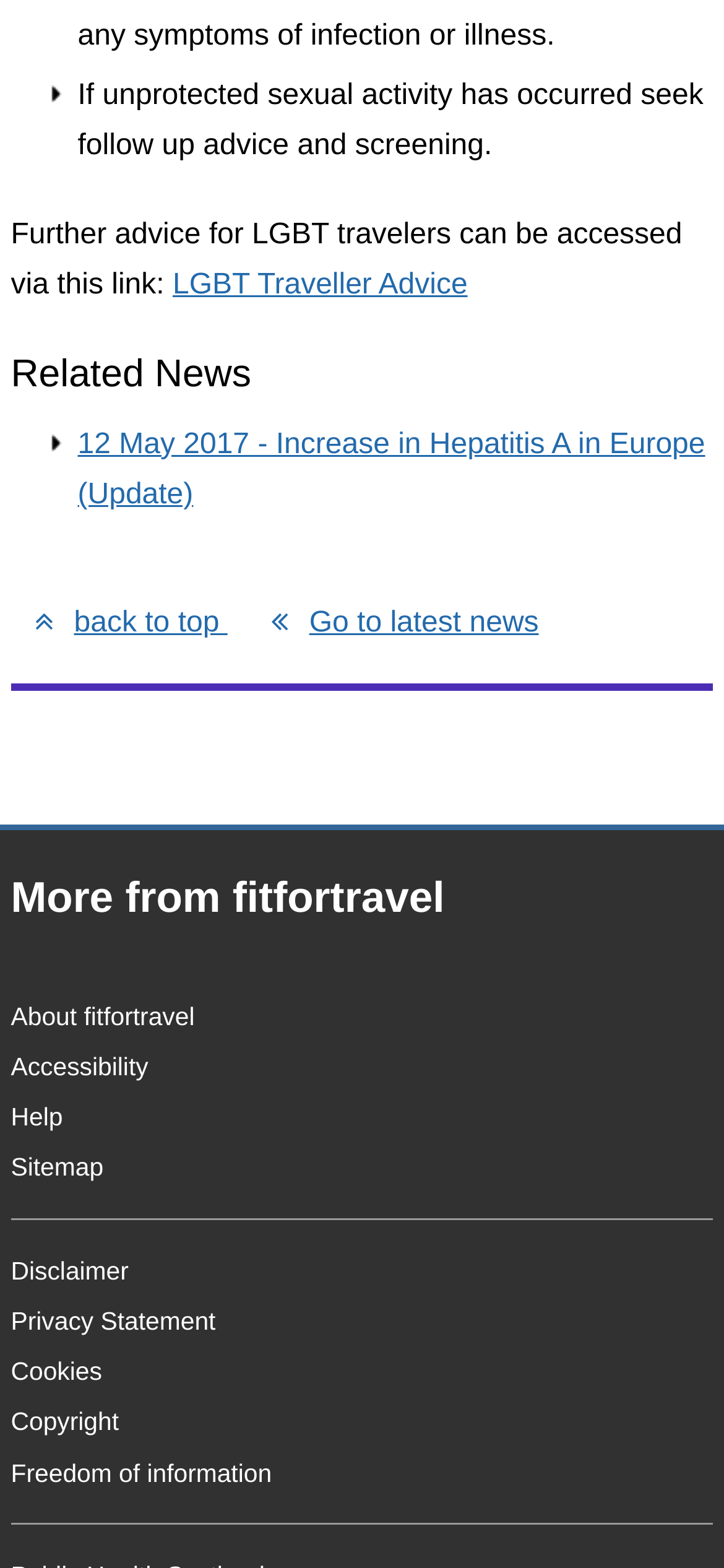Provide a brief response to the question below using a single word or phrase: 
What is the purpose of the 'back to top' link?

To go back to the top of the page